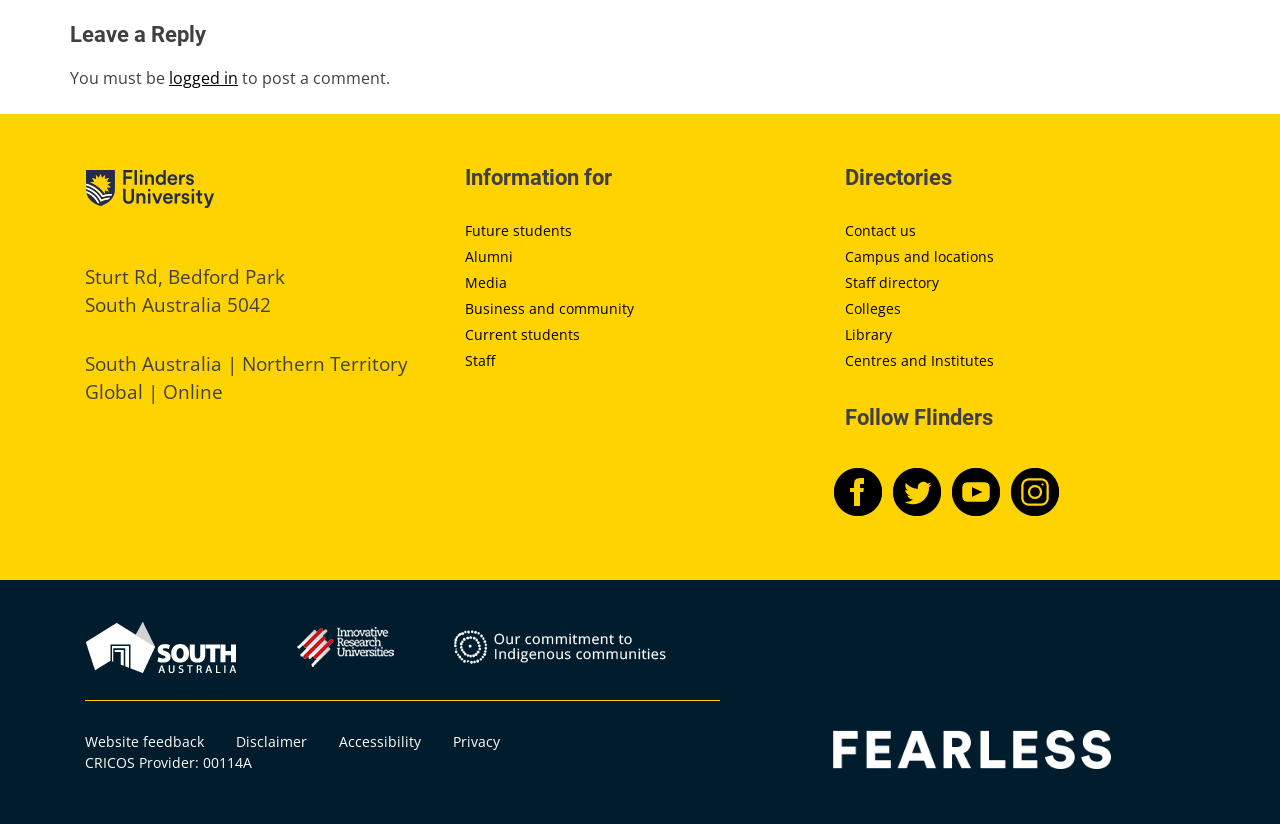Answer the question using only one word or a concise phrase: What are the different categories of information available on the website?

Information for, Directories, Follow Flinders